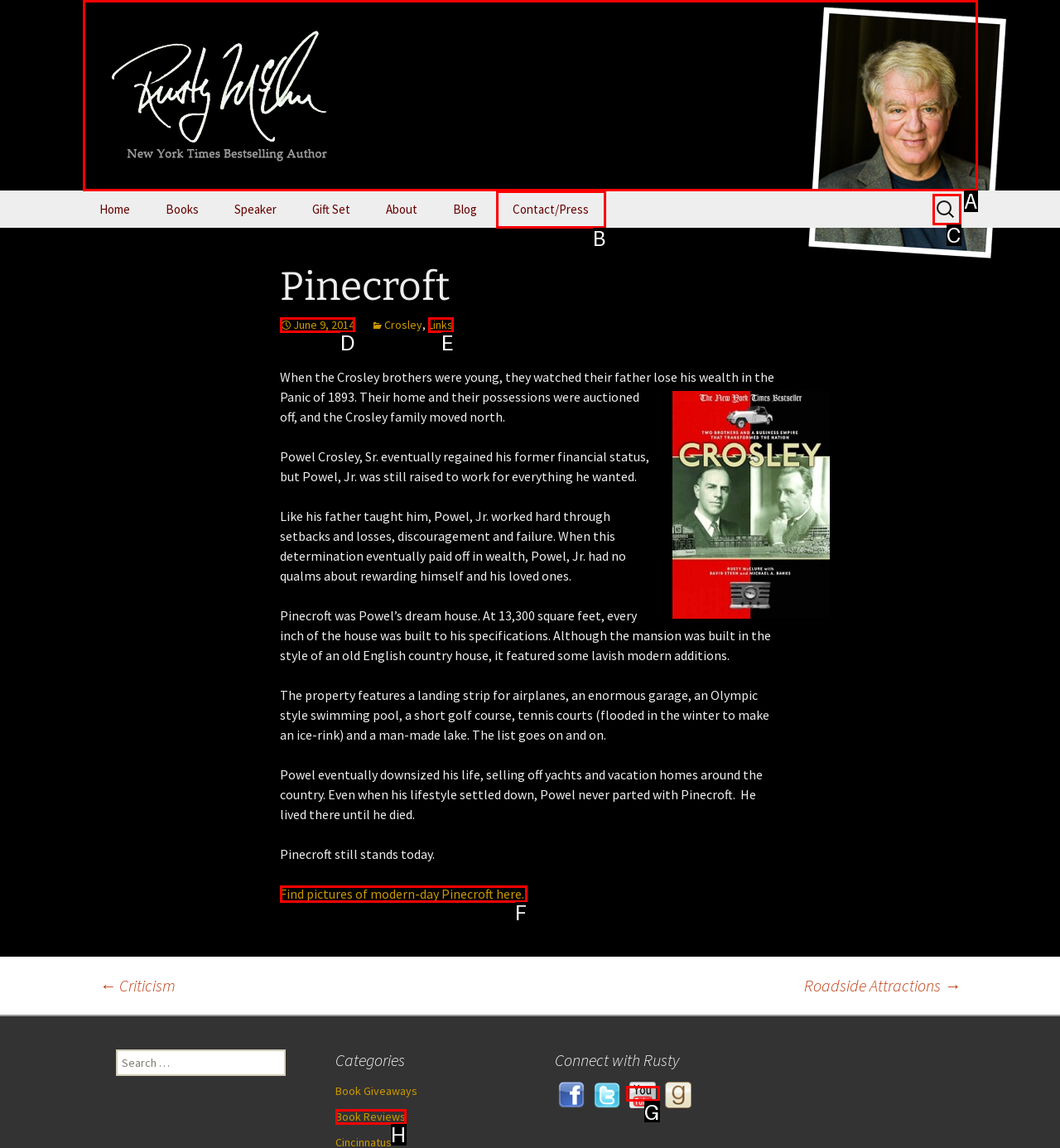Choose the option that best matches the element: Book Reviews
Respond with the letter of the correct option.

H